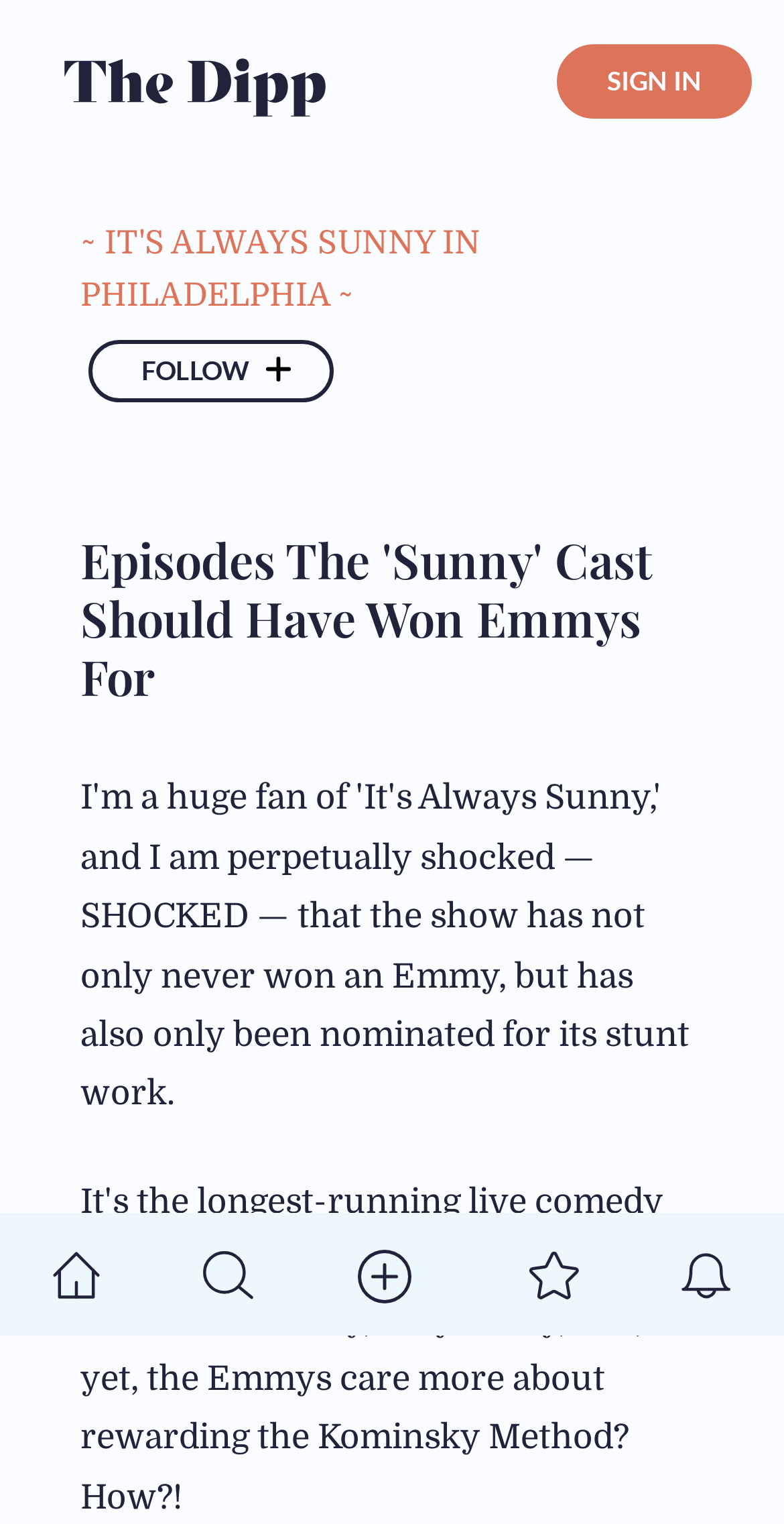Respond to the following query with just one word or a short phrase: 
What is the text of the heading on the webpage?

Episodes The 'Sunny' Cast Should Have Won Emmys For